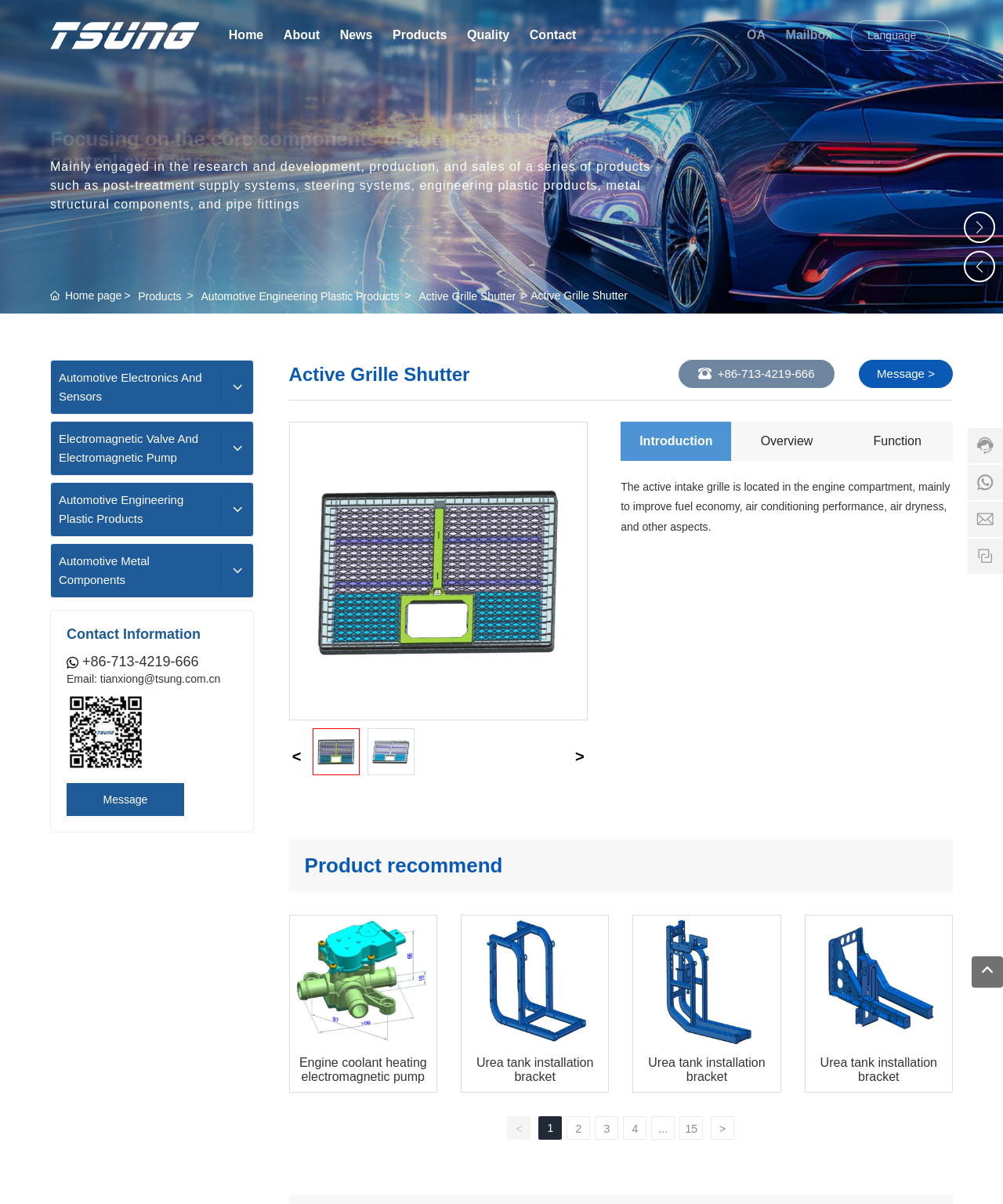How many product categories are listed on the page?
Use the information from the screenshot to give a comprehensive response to the question.

By analyzing the webpage, I can see that there are five product categories listed, which are Automotive Engineering Plastic Products, Active Grille Shutter, Automotive Electronics And Sensors, Electromagnetic Valve And Electromagnetic Pump, and Automotive Metal Components.